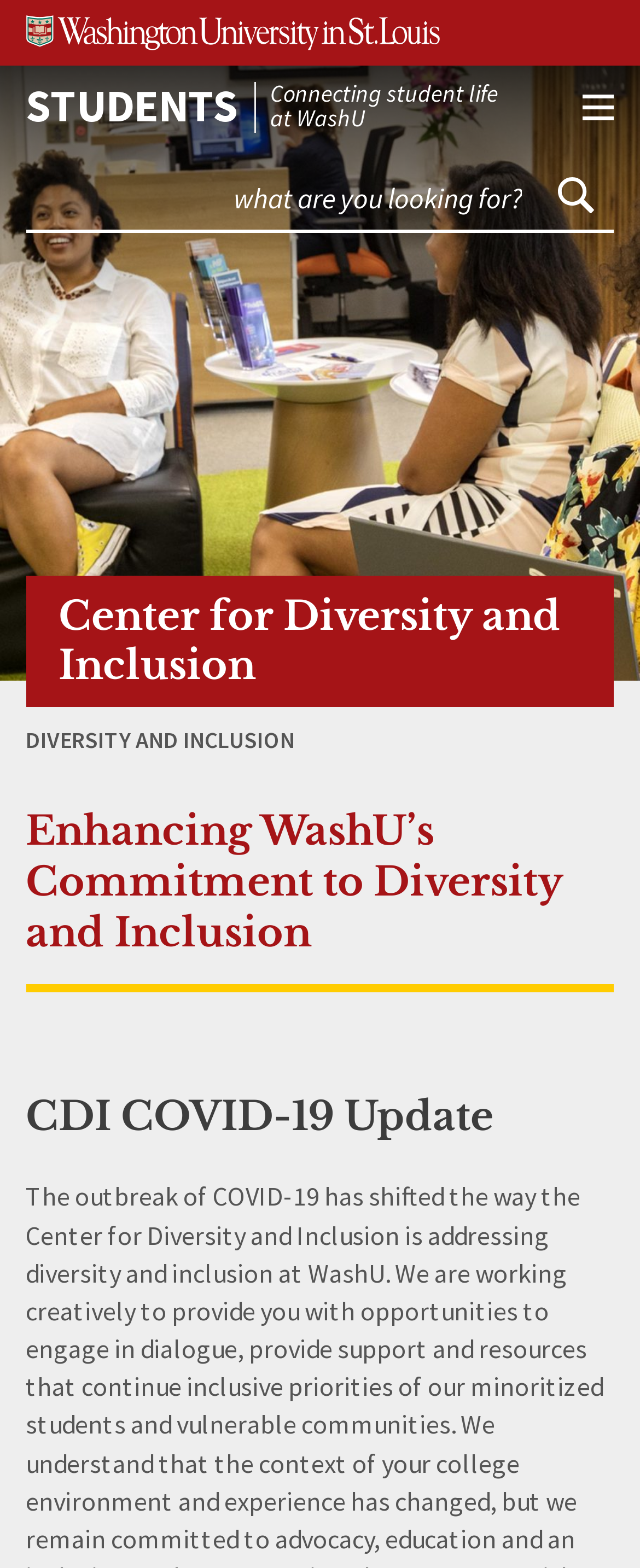Give a short answer using one word or phrase for the question:
What is the function of the button with the image of a menu?

To open a menu